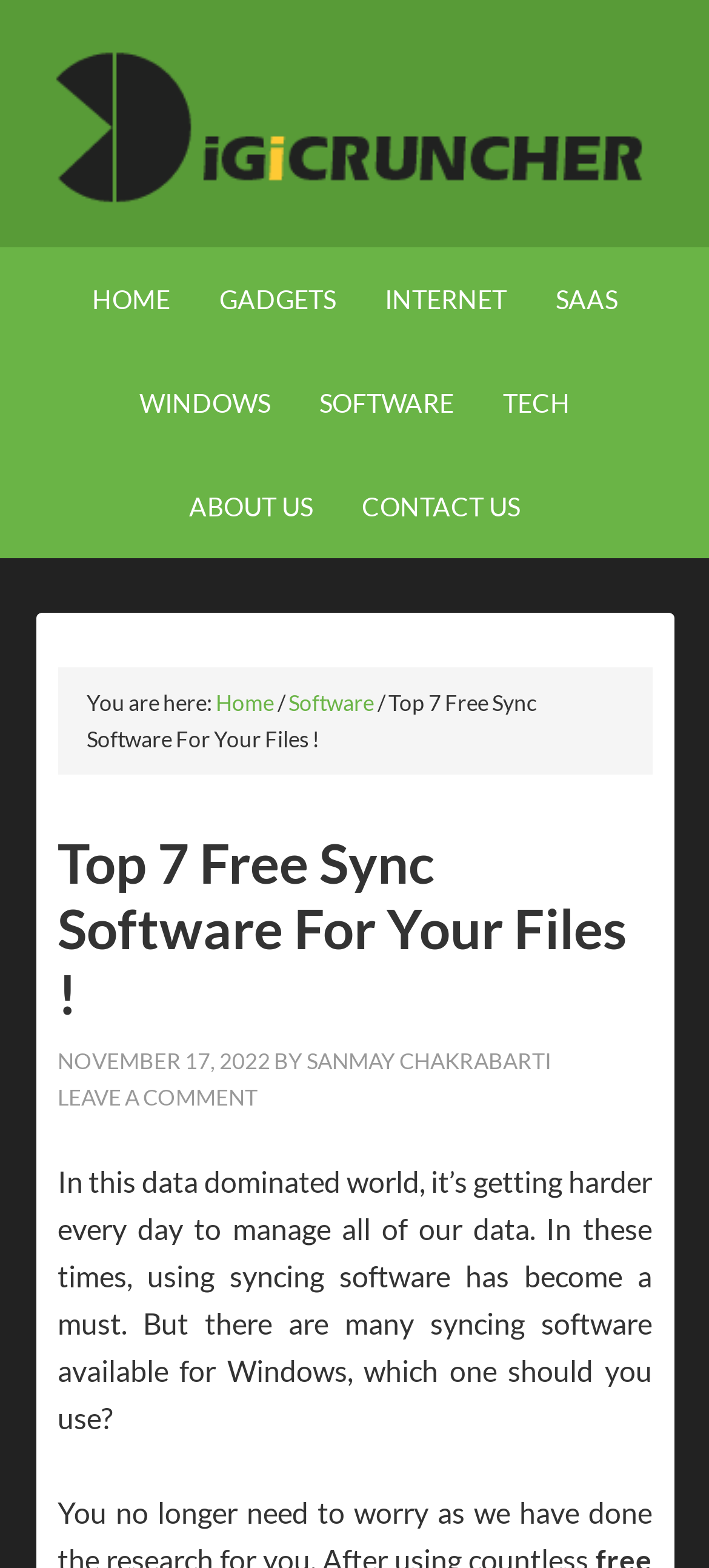When was the article published?
Please provide a full and detailed response to the question.

The publication date is mentioned in the article's metadata, which includes the date, time, and author's name. The date is specified as November 17, 2022.